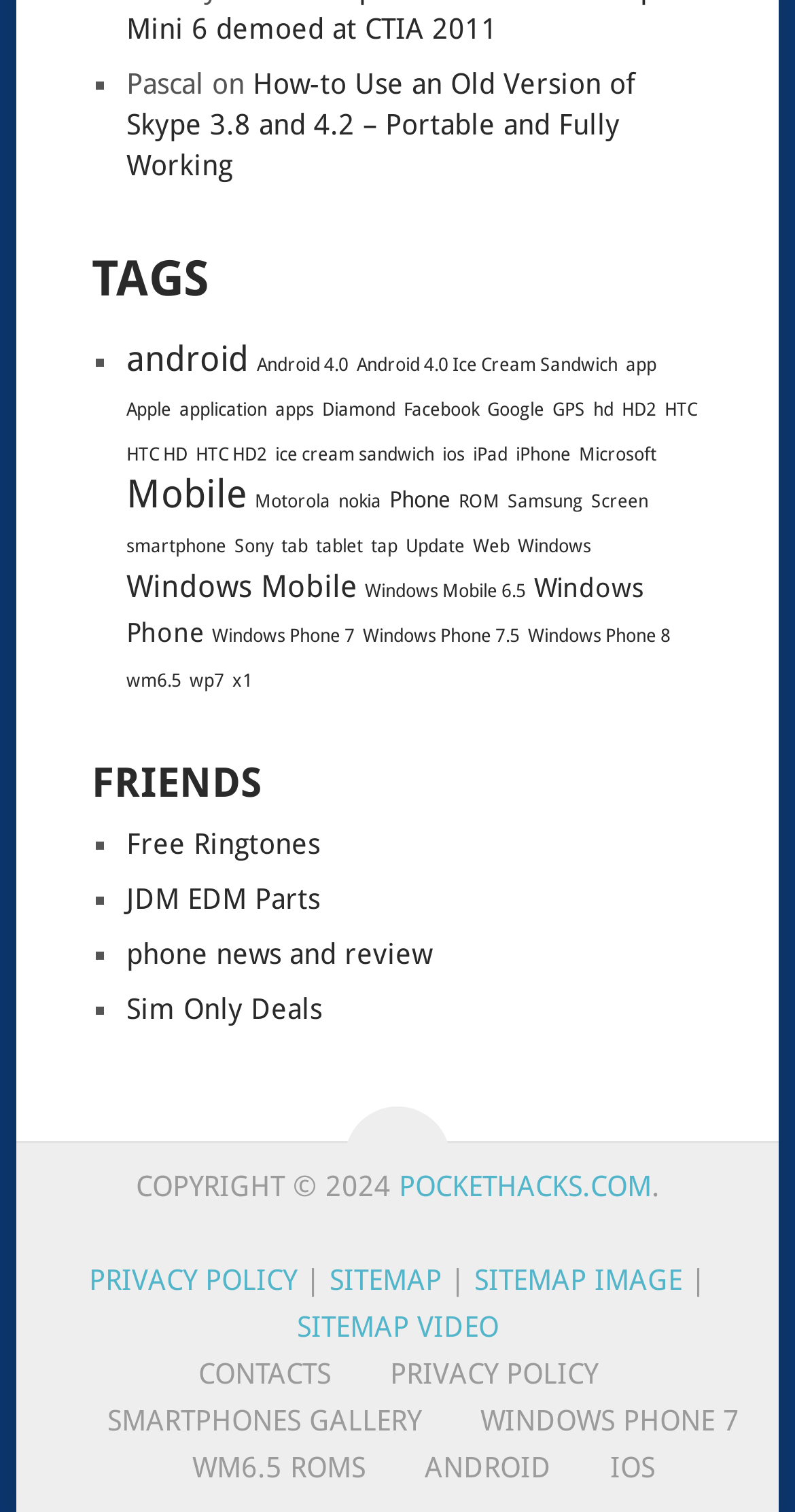Using a single word or phrase, answer the following question: 
How many links are there under 'FRIENDS'?

4